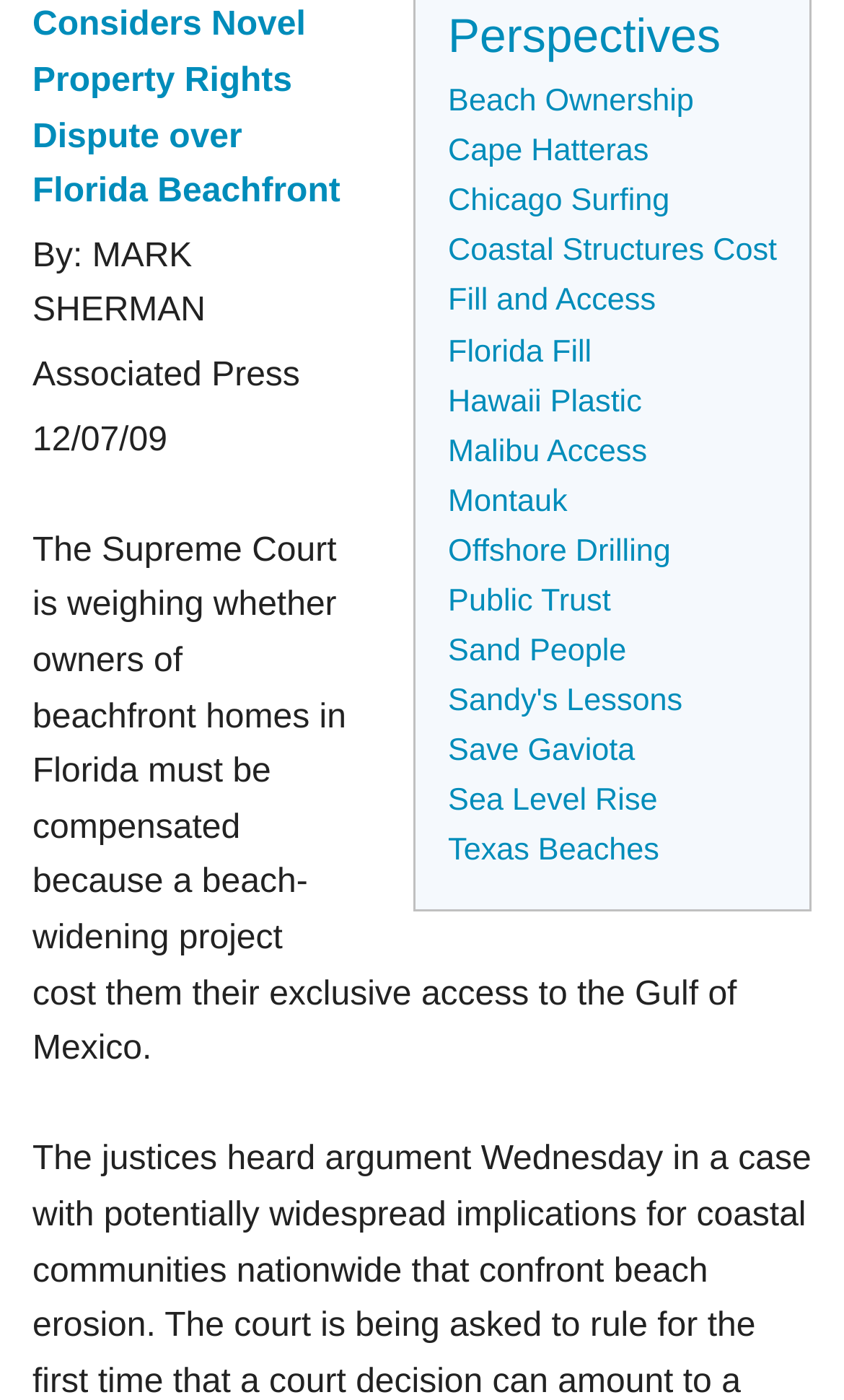Based on the element description Hawaii Plastic, identify the bounding box coordinates for the UI element. The coordinates should be in the format (top-left x, top-left y, bottom-right x, bottom-right y) and within the 0 to 1 range.

[0.531, 0.275, 0.761, 0.299]